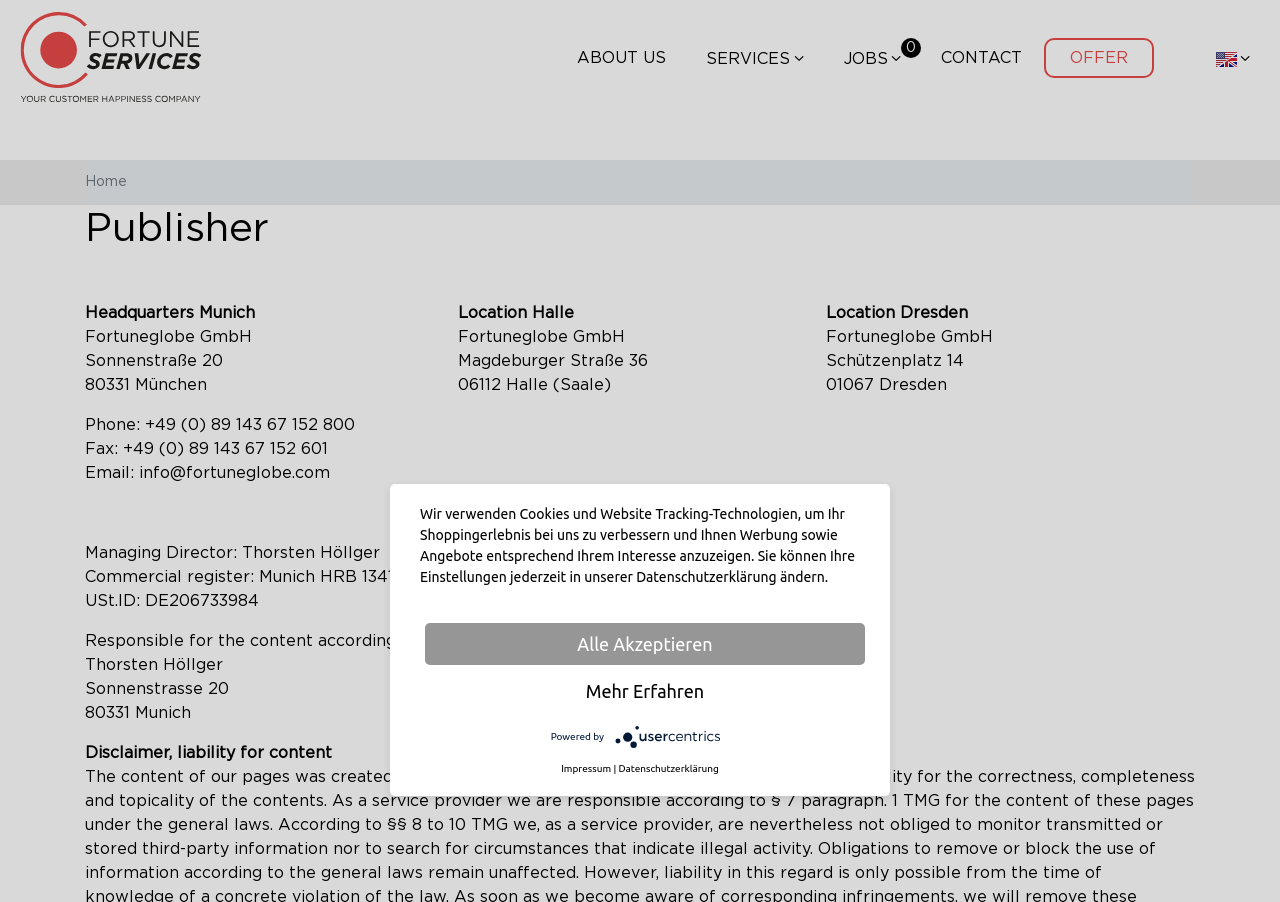What is the phone number of the headquarters?
Kindly offer a detailed explanation using the data available in the image.

The phone number can be found in the address information 'Headquarters Munich Fortuneglobe GmbH Sonnenstraße 20 80331 München Phone: +49 (0) 89 143 67 152 800 Fax: +49 (0) 89 143 67 152 601 Email: info@fortuneglobe.com'.